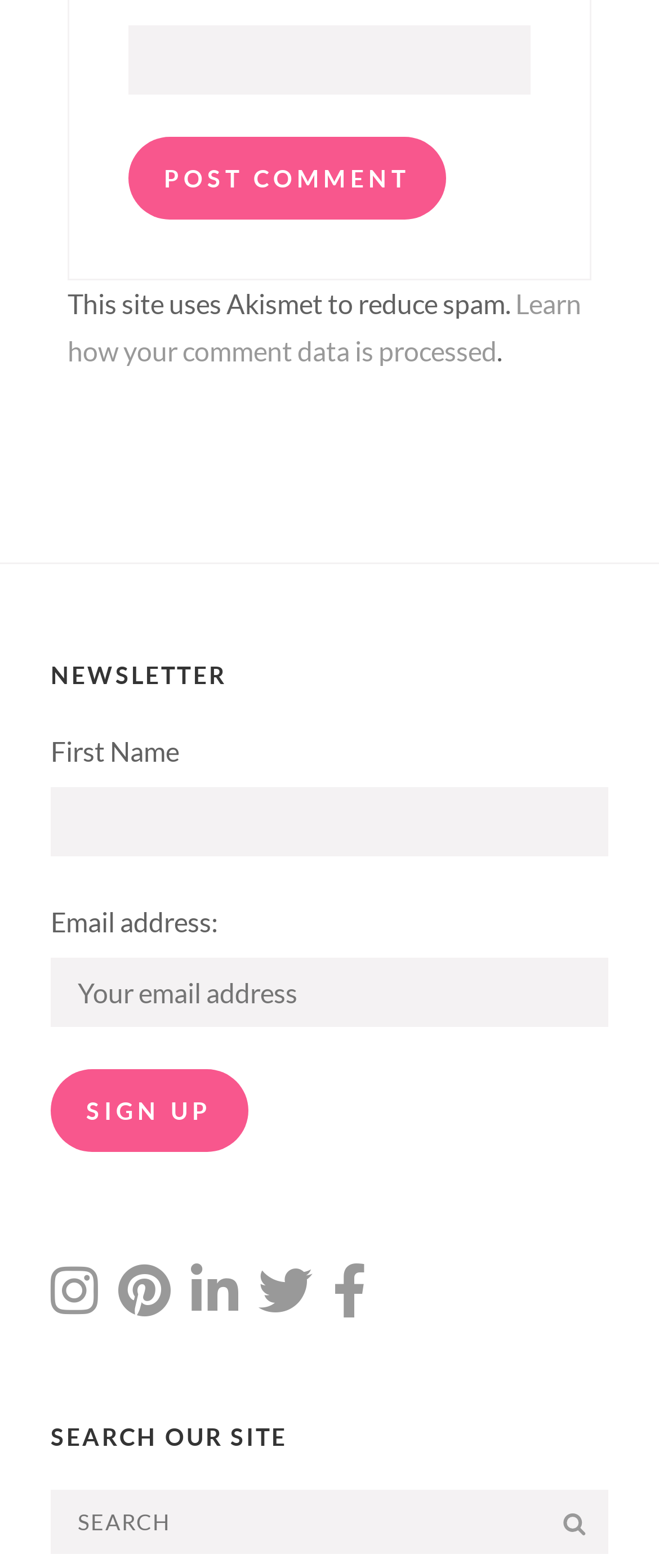What is the label of the textbox at the top?
Using the image as a reference, give a one-word or short phrase answer.

WEBSITE